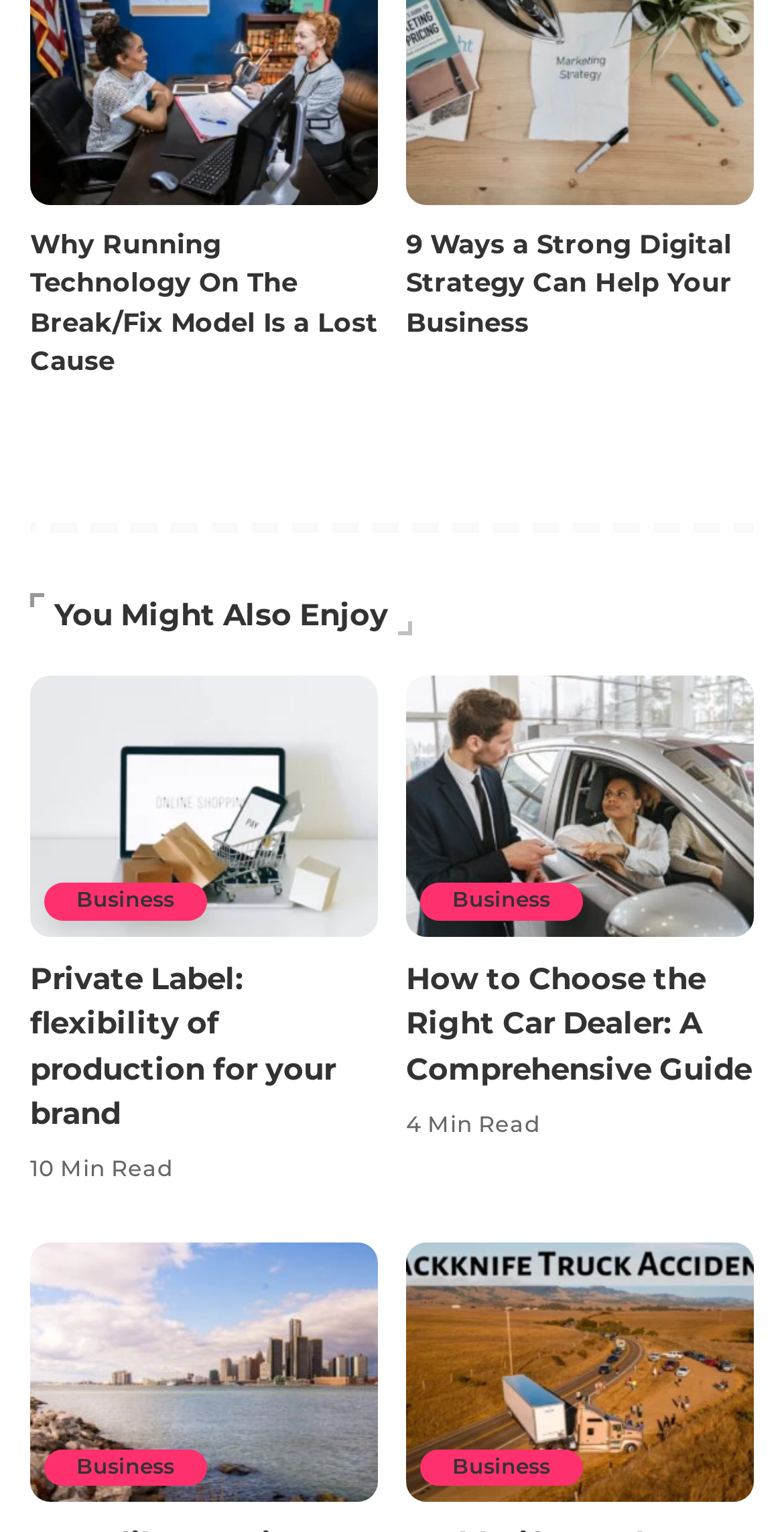Please identify the bounding box coordinates of the region to click in order to complete the given instruction: "Explore private label flexibility of production for your brand". The coordinates should be four float numbers between 0 and 1, i.e., [left, top, right, bottom].

[0.038, 0.441, 0.482, 0.611]